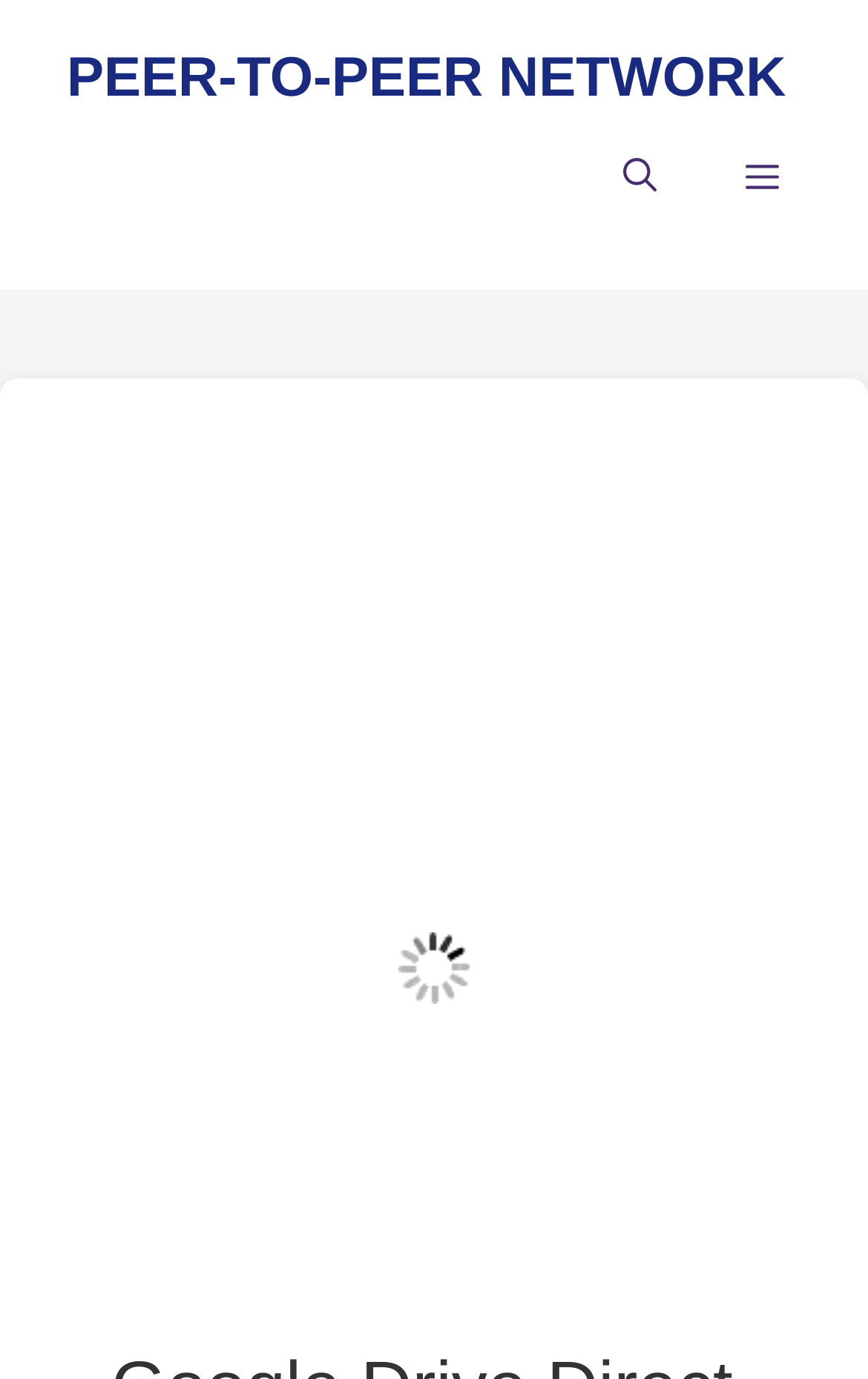Given the element description, predict the bounding box coordinates in the format (top-left x, top-left y, bottom-right x, bottom-right y), using floating point numbers between 0 and 1: Menu

[0.808, 0.081, 0.949, 0.178]